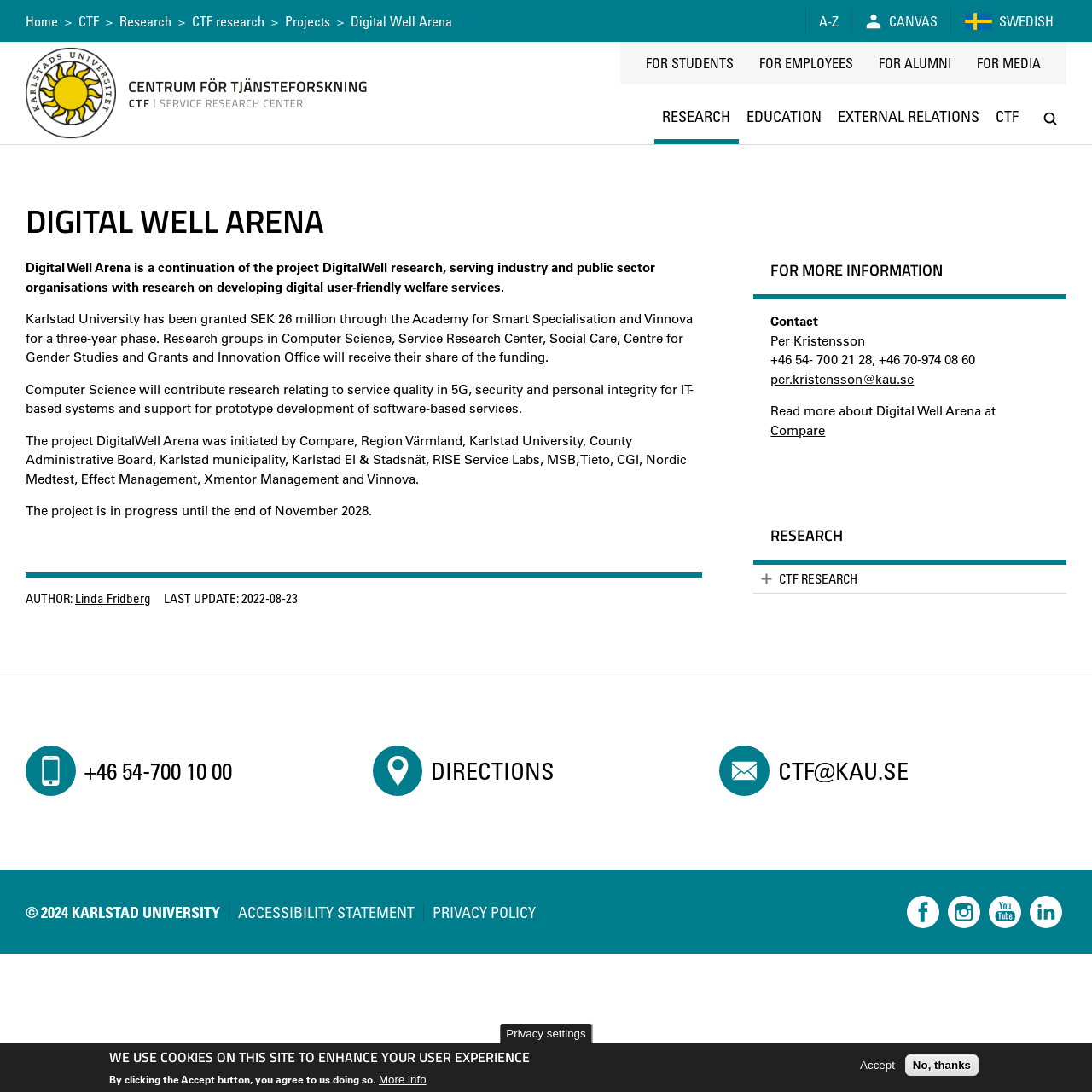Who is the contact person for more information about Digital Well Arena?
Based on the image, answer the question with as much detail as possible.

I found the answer by looking at the section on the webpage that says 'FOR MORE INFORMATION', which lists Per Kristensson as the contact person.